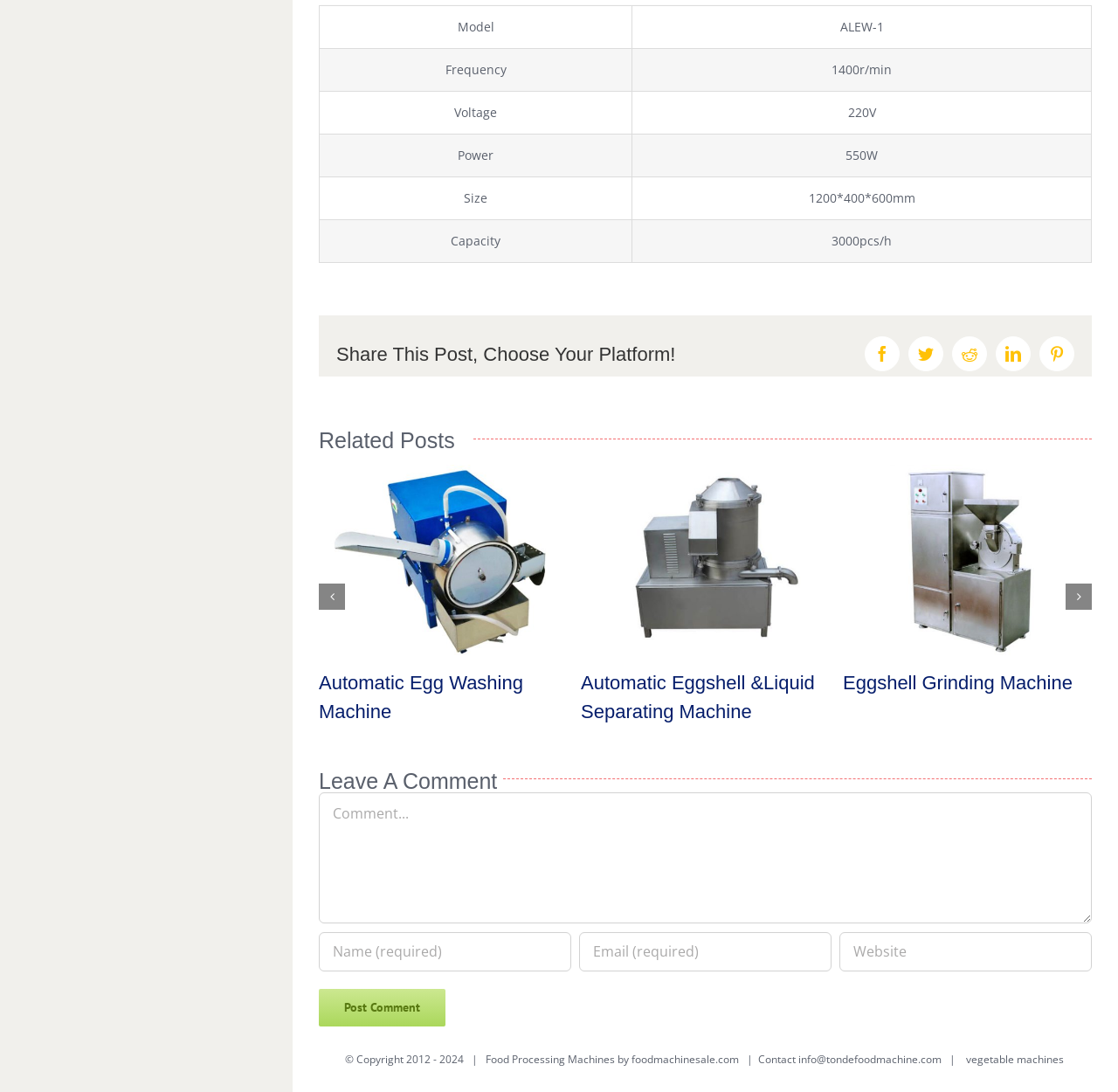Locate the bounding box coordinates of the segment that needs to be clicked to meet this instruction: "Click the logo of VSS Limited".

None